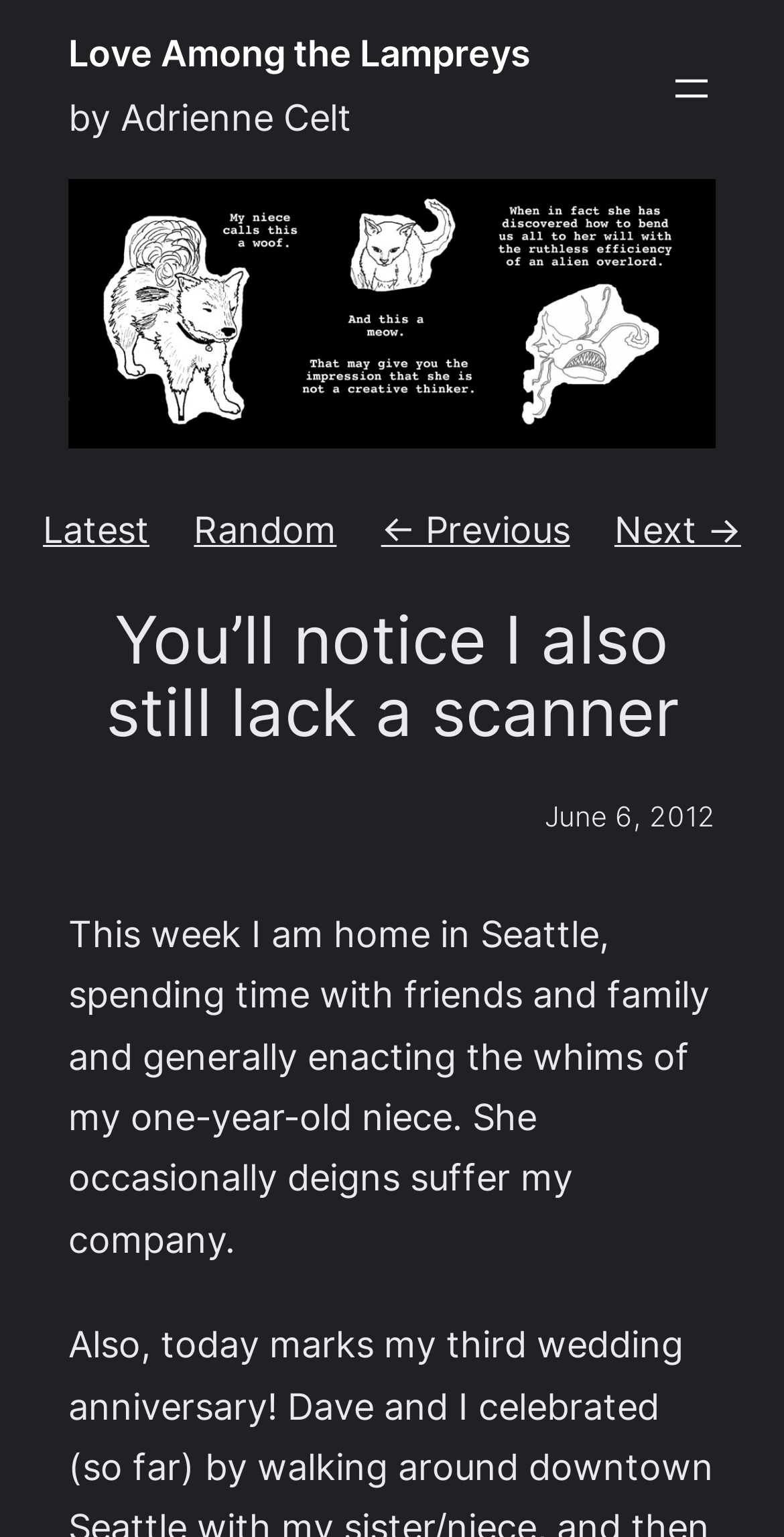What is the date of the article?
Could you please answer the question thoroughly and with as much detail as possible?

The date is mentioned in the time element which is located below the heading 'You’ll notice I also still lack a scanner'. The static text element within the time element displays the date as 'June 6, 2012'.